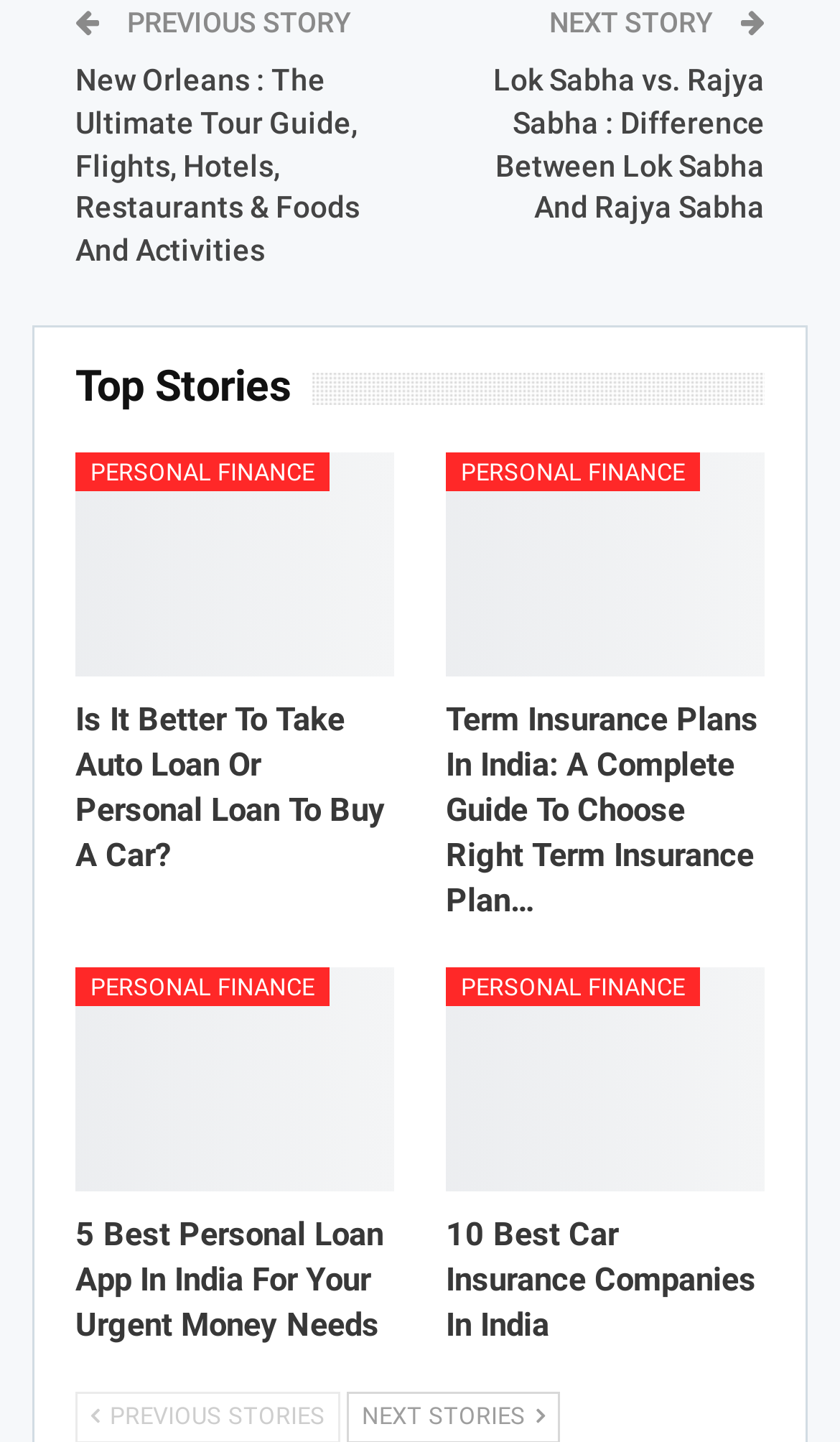Determine the bounding box coordinates for the area you should click to complete the following instruction: "Explore personal finance topics".

[0.09, 0.314, 0.392, 0.341]